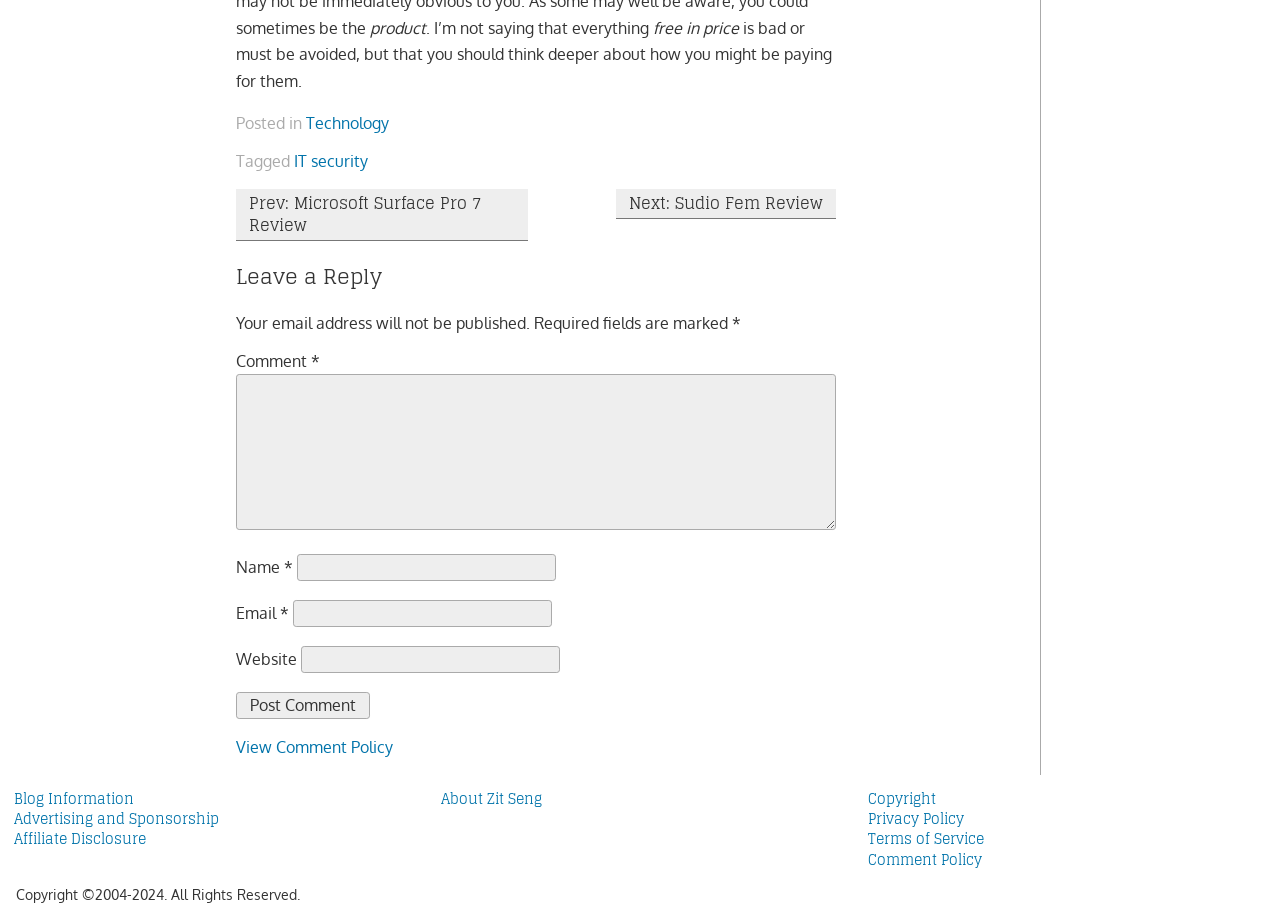Please locate the bounding box coordinates of the element that should be clicked to achieve the given instruction: "Click on the 'Post Comment' button".

[0.184, 0.752, 0.289, 0.781]